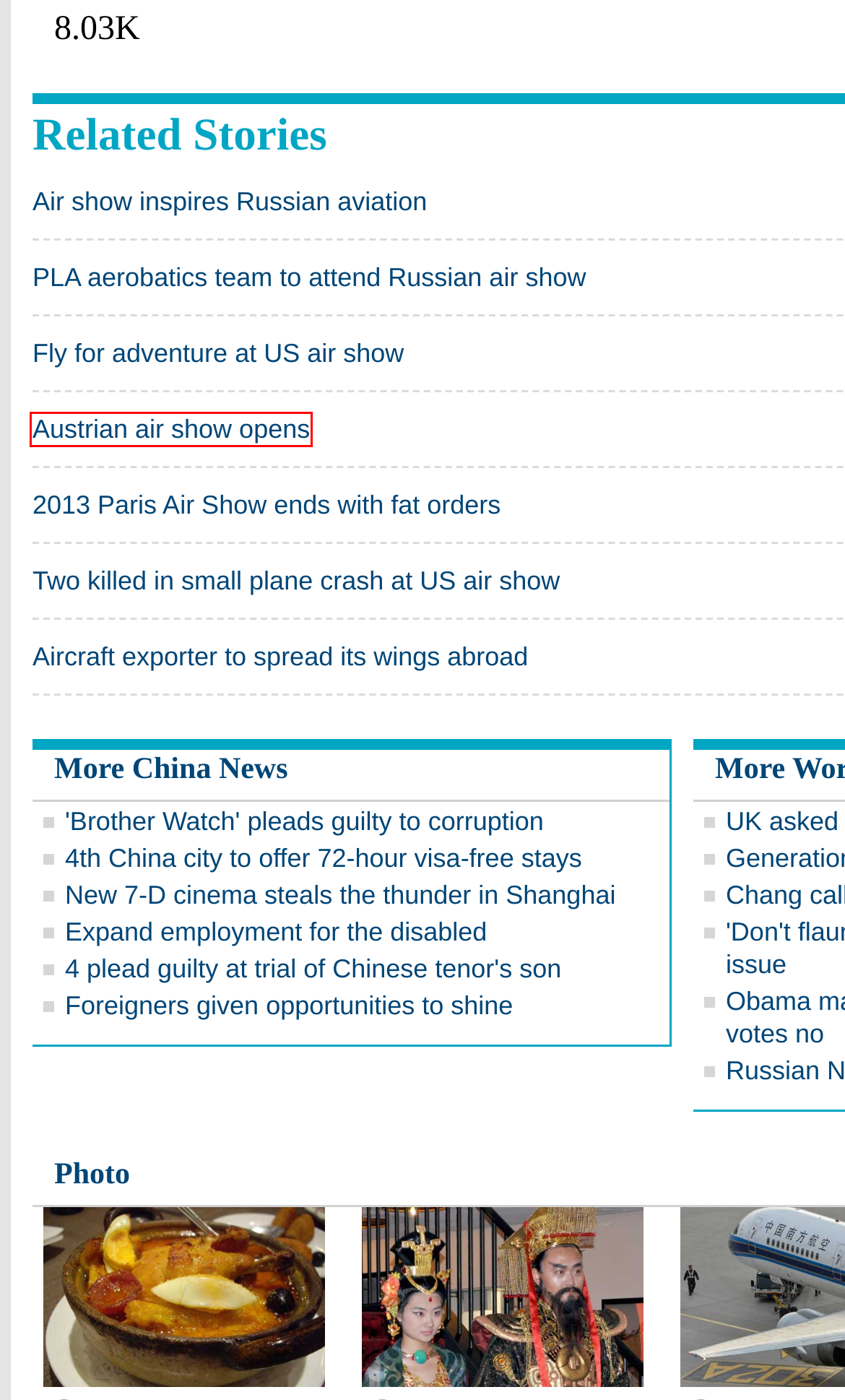You have been given a screenshot of a webpage with a red bounding box around a UI element. Select the most appropriate webpage description for the new webpage that appears after clicking the element within the red bounding box. The choices are:
A. Aircraft exporter to spread its wings abroad
 - China - Chinadaily.com.cn
B. 2013 Paris Air Show ends with fat orders
 - World - Chinadaily.com.cn
C. Fly for adventure at US air show[1]|chinadaily.com.cn
D. Two killed in small plane crash at US air show
 - World - Chinadaily.com.cn
E. Austrian air show opens[1]- Chinadaily.com.cn
F. Air show inspires Russian aviation
 - China - Chinadaily.com.cn
G. Japan to release videos of Chinese activists|Asia-Pacific|chinadaily.com.cn
H. PLA aerobatics team to attend Russian air show
 - World - Chinadaily.com.cn

E